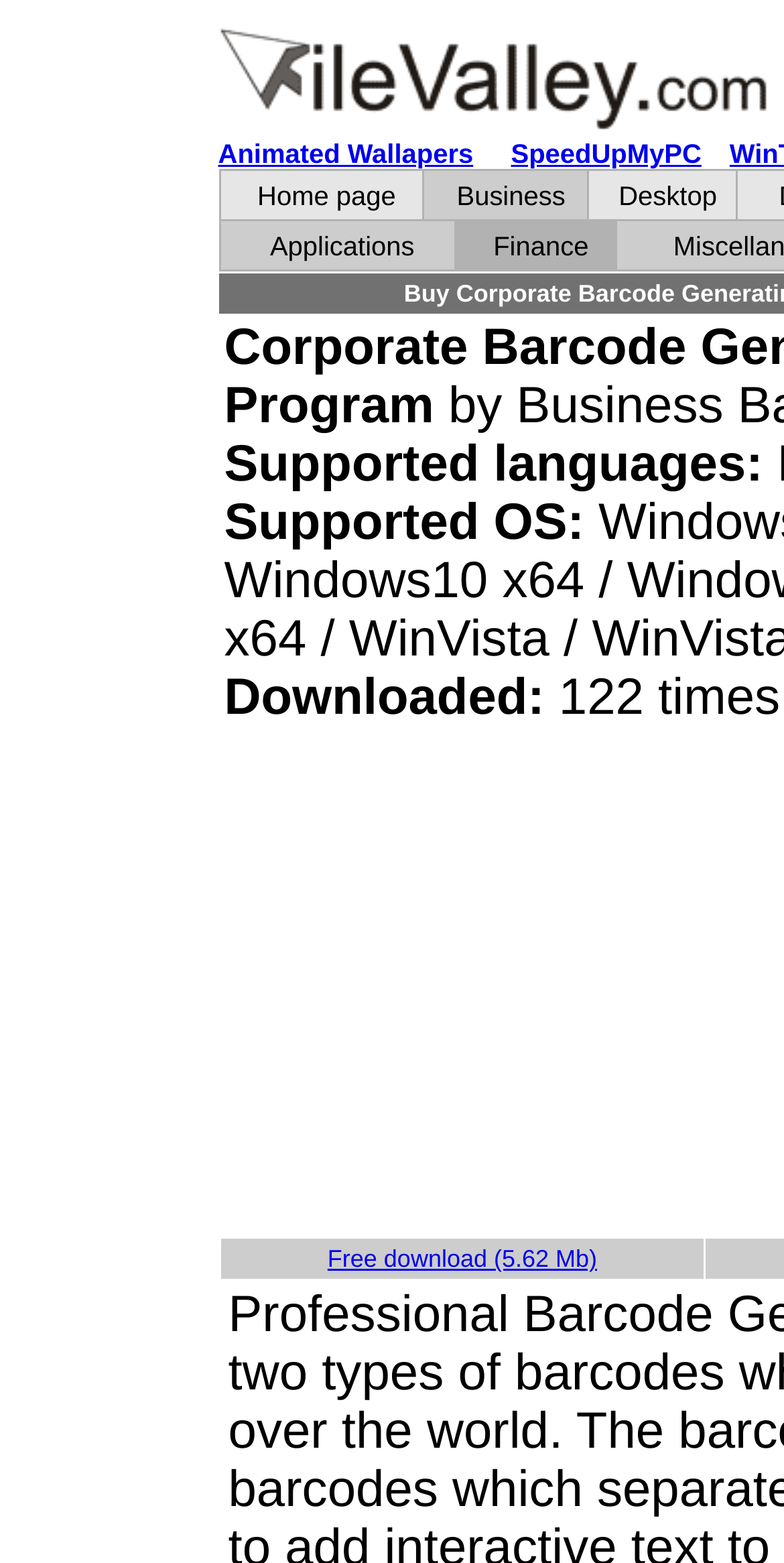Could you determine the bounding box coordinates of the clickable element to complete the instruction: "Go to Home page"? Provide the coordinates as four float numbers between 0 and 1, i.e., [left, top, right, bottom].

[0.328, 0.116, 0.505, 0.135]